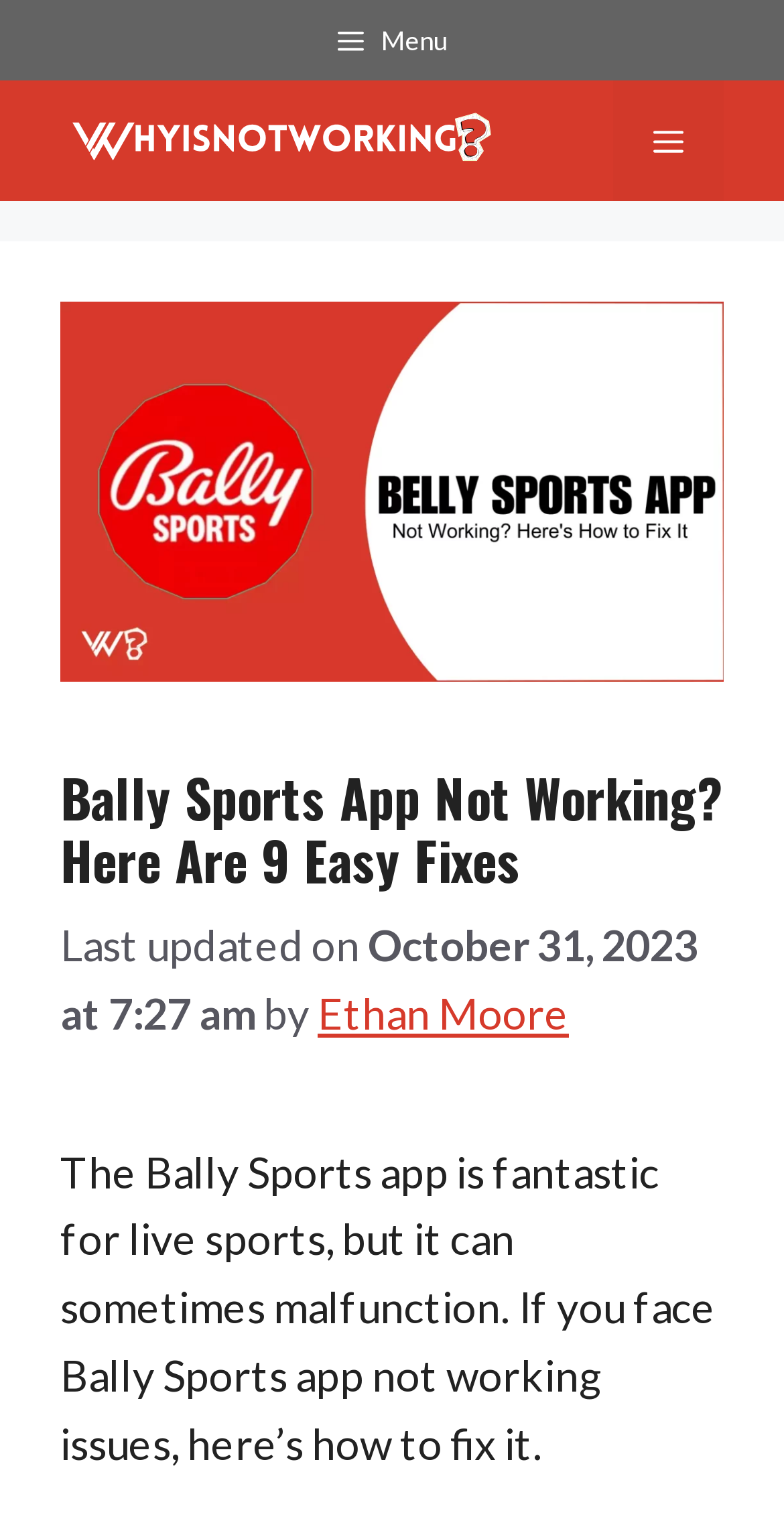Using the details from the image, please elaborate on the following question: When was the article last updated?

The webpage content mentions 'Last updated on October 31, 2023 at 7:27 am', which indicates the date and time the article was last updated.